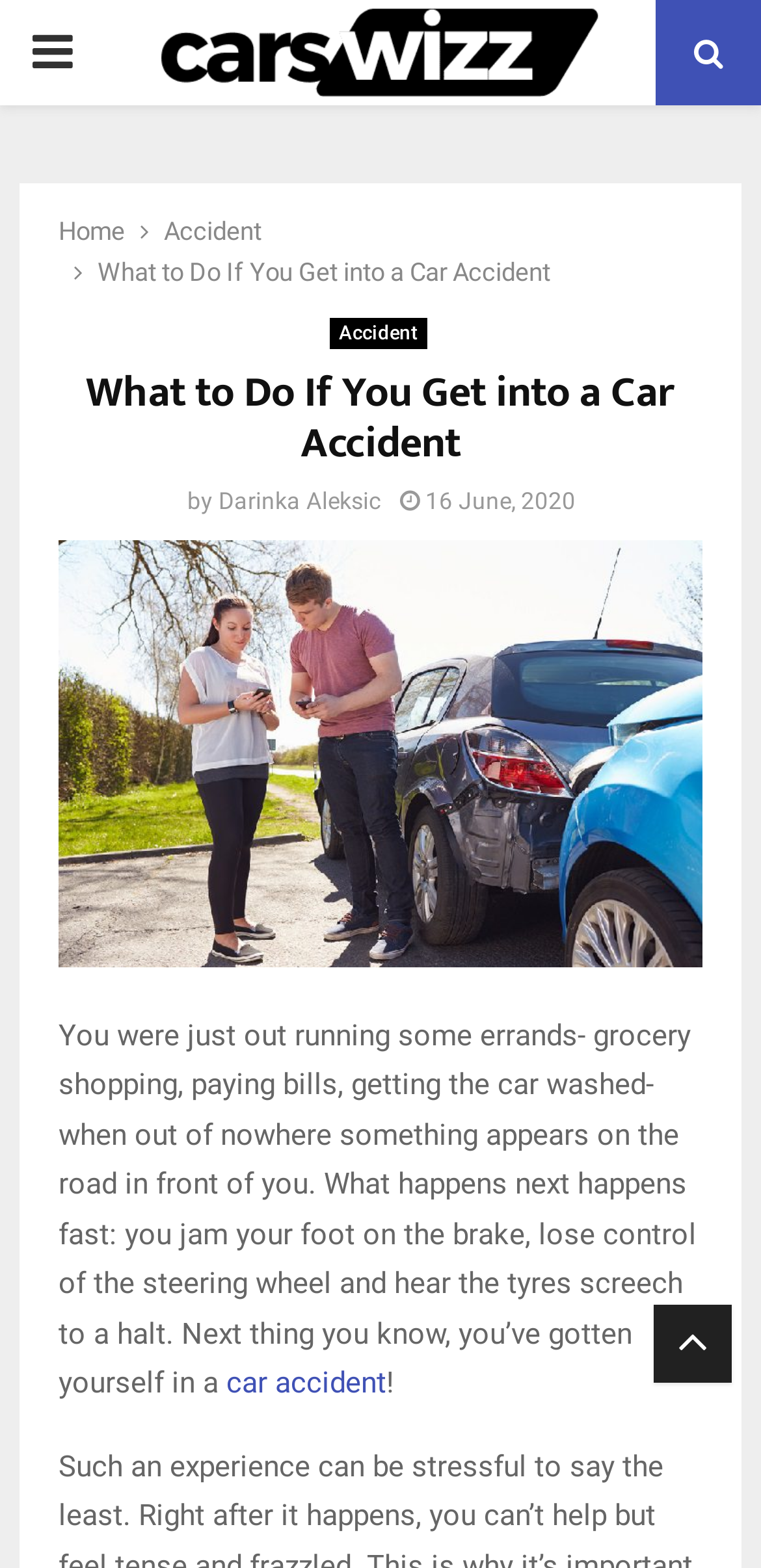What is the topic of the article?
Answer the question with a detailed explanation, including all necessary information.

The topic of the article can be inferred from the content of the article, specifically the sentence that says 'What happens next happens fast: you jam your foot on the brake, lose control of the steering wheel and hear the tyres screech to a halt. Next thing you know, you’ve gotten yourself in a car accident.' This sentence suggests that the article is about car accidents.